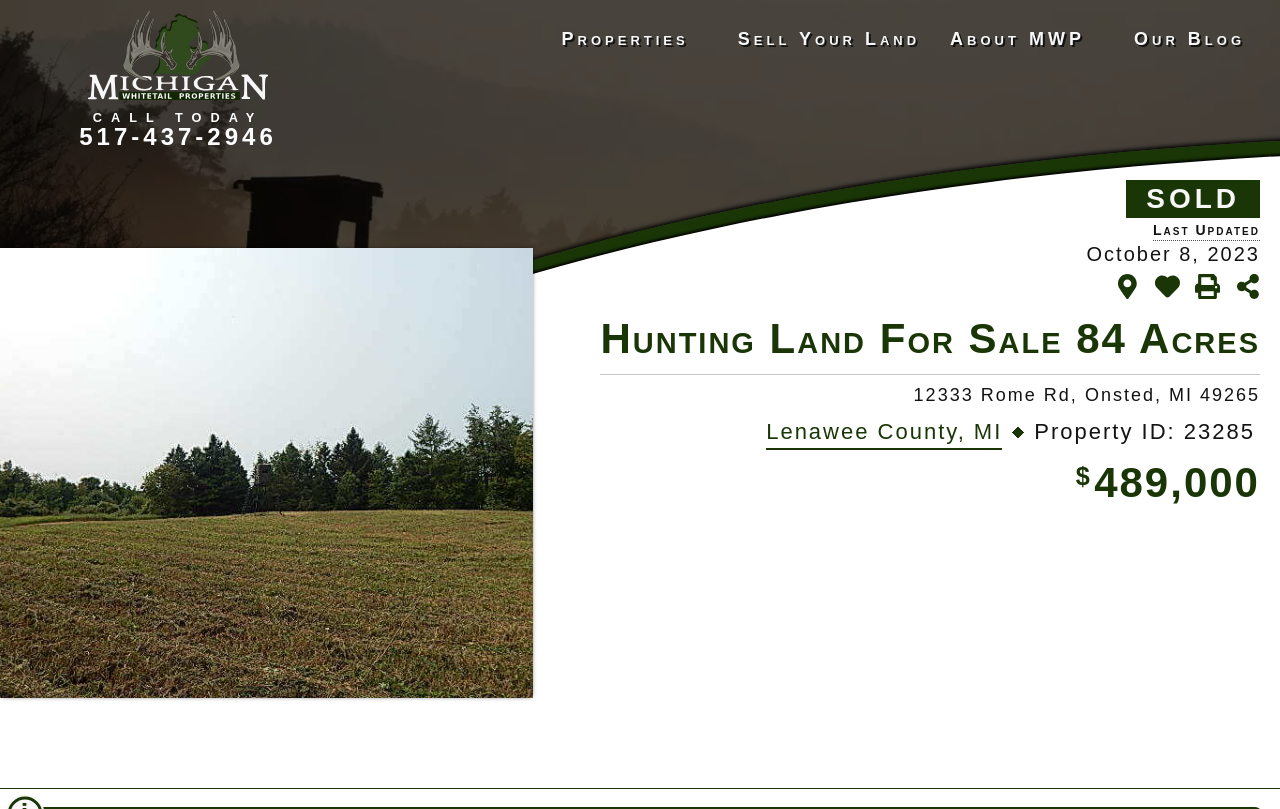Locate the bounding box coordinates of the element I should click to achieve the following instruction: "Call the phone number".

[0.062, 0.136, 0.216, 0.185]